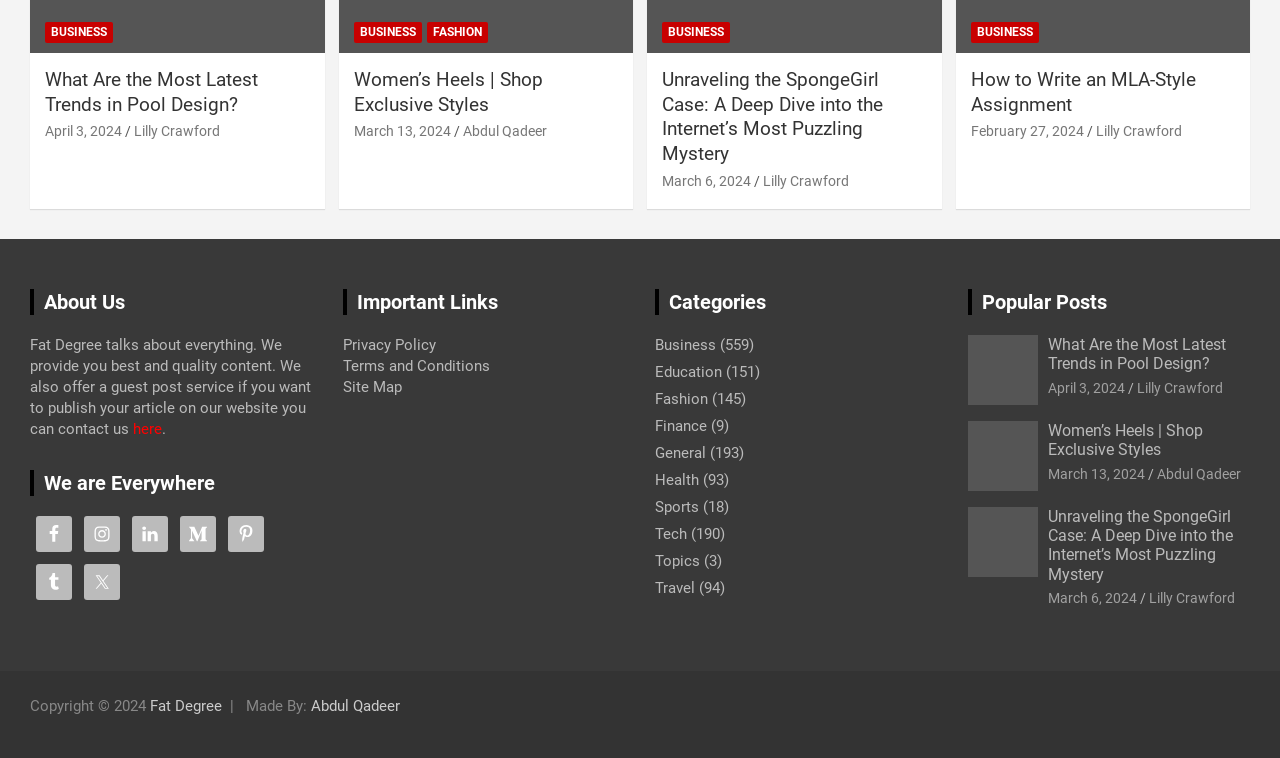Please identify the bounding box coordinates of the clickable area that will fulfill the following instruction: "View Privacy Policy". The coordinates should be in the format of four float numbers between 0 and 1, i.e., [left, top, right, bottom].

[0.268, 0.443, 0.34, 0.467]